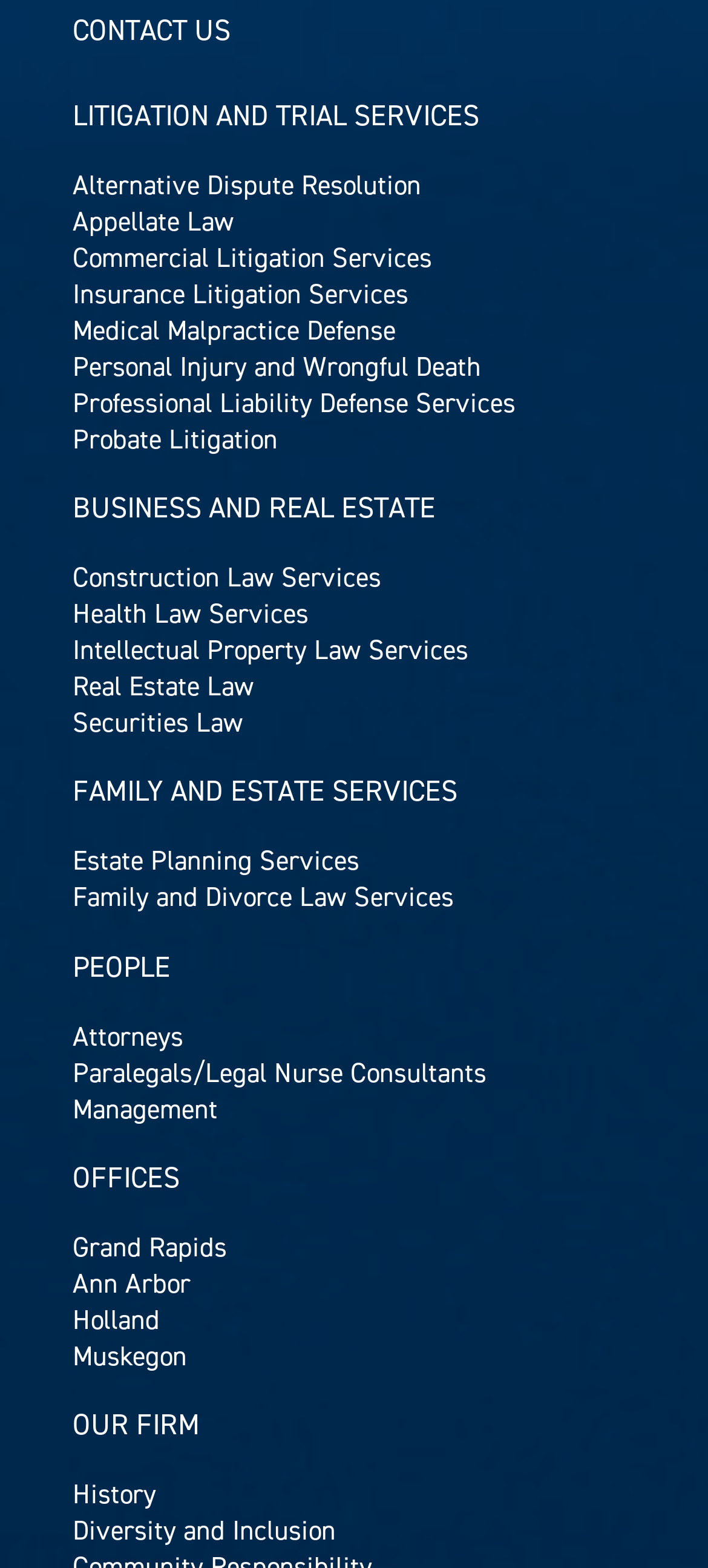Locate the bounding box coordinates of the clickable area needed to fulfill the instruction: "Visit Grand Rapids office".

[0.103, 0.783, 0.897, 0.806]